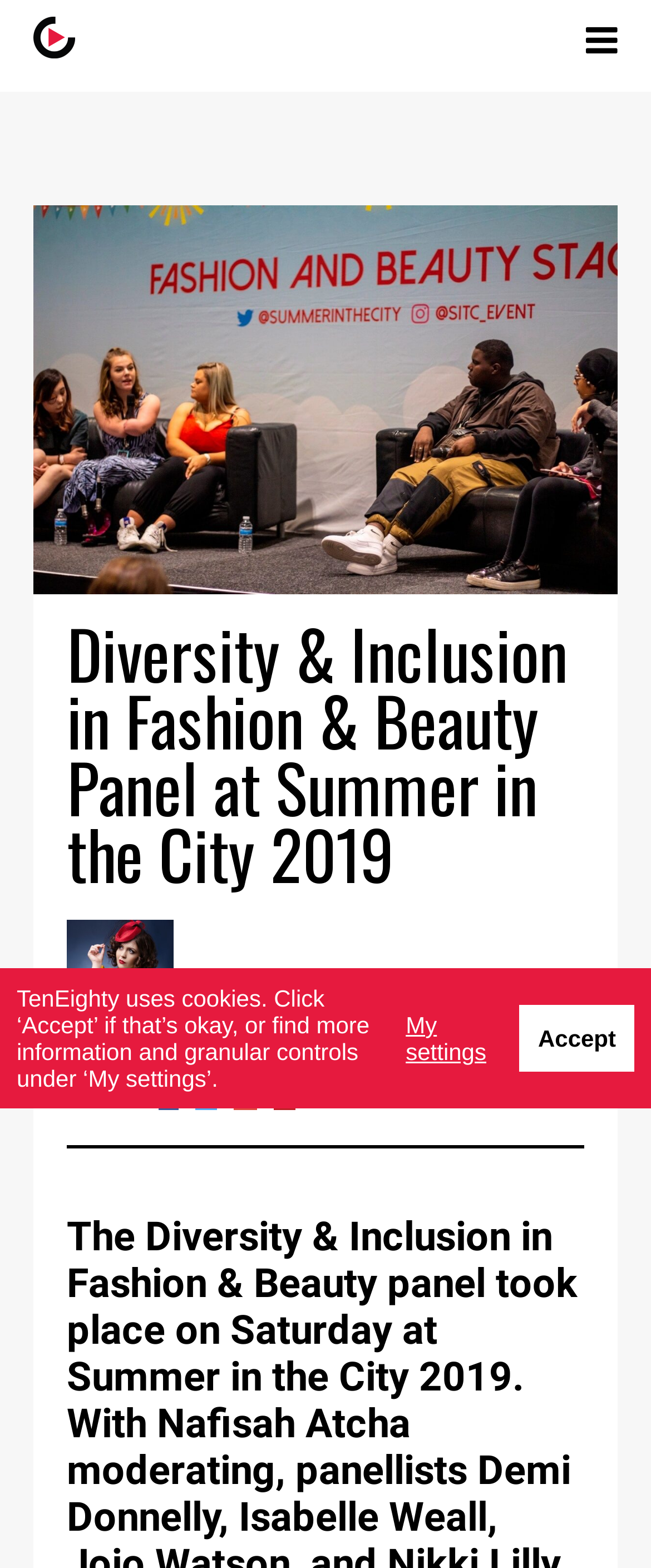Give a one-word or short phrase answer to this question: 
What is the name of the event where the panel took place?

Summer in the City 2019